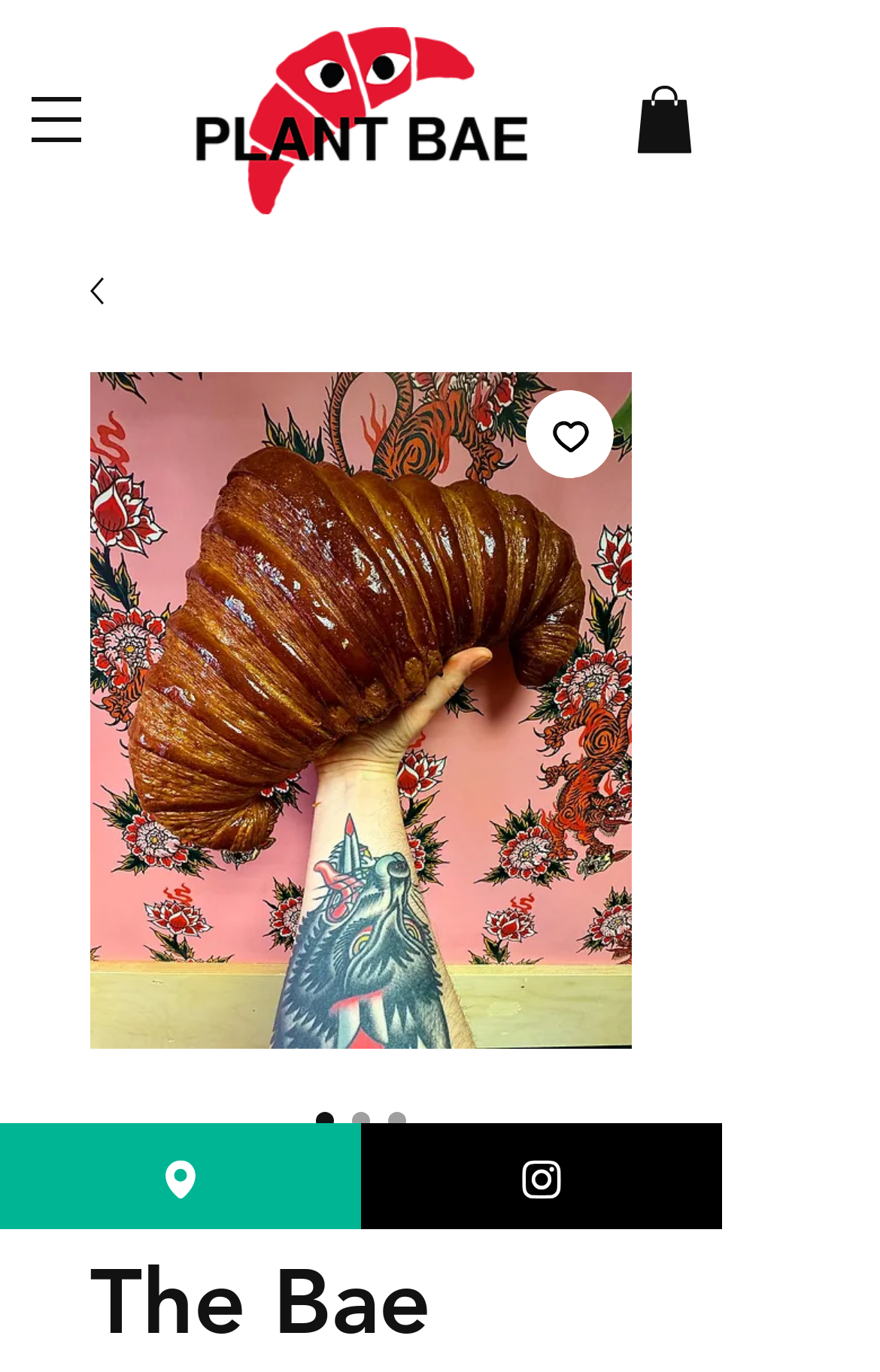Offer an extensive depiction of the webpage and its key elements.

This webpage appears to be a product page for "The Bae Daddy (Collection Only)" from Plant Bae. At the top, there is a navigation menu button on the left side, and a link with an image on the right side. Below this, there is a large image of a croissant, which is the main product image. 

To the left of the product image, there are three radio buttons with the same label "The Bae Daddy (Collection Only)", indicating different options for the product. Above the radio buttons, there is a link with a smaller image of the croissant. 

On the right side of the product image, there is an "Add to Wishlist" button with a small icon. Below the product image, there are two links, one for "Address" and one for "Instagram", each accompanied by a small icon.